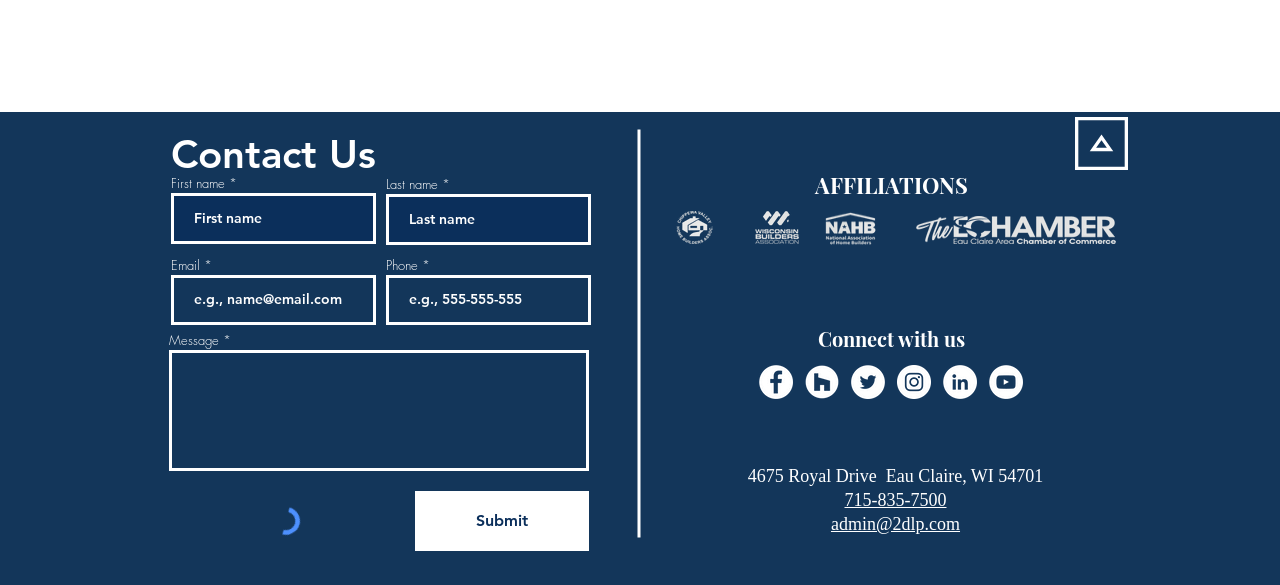Please provide a comprehensive response to the question below by analyzing the image: 
What affiliations are listed on the webpage?

The webpage lists several affiliations, including CVHBA, WBA, NAHB, and Chamber, which are represented by their respective logos.